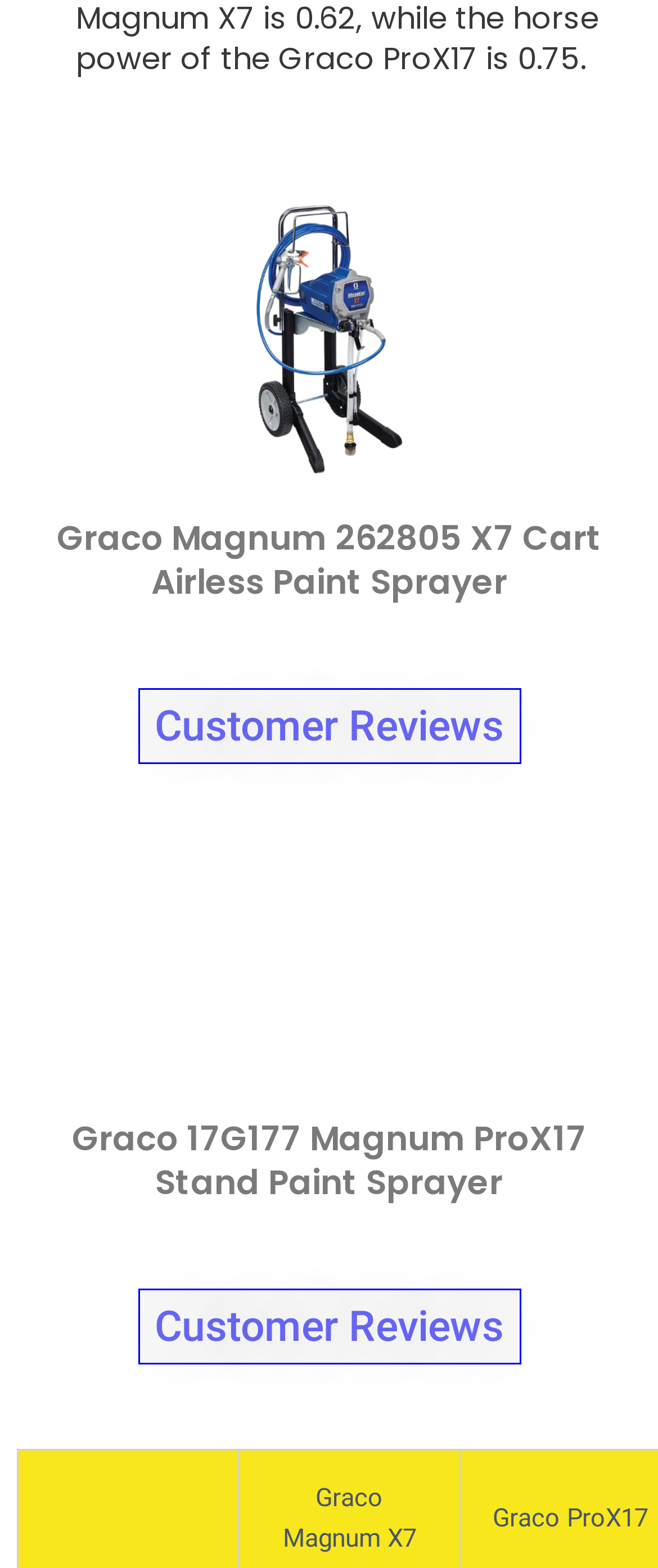Locate the UI element that matches the description alt="Graco ProX17" in the webpage screenshot. Return the bounding box coordinates in the format (top-left x, top-left y, bottom-right x, bottom-right y), with values ranging from 0 to 1.

[0.115, 0.509, 0.885, 0.691]